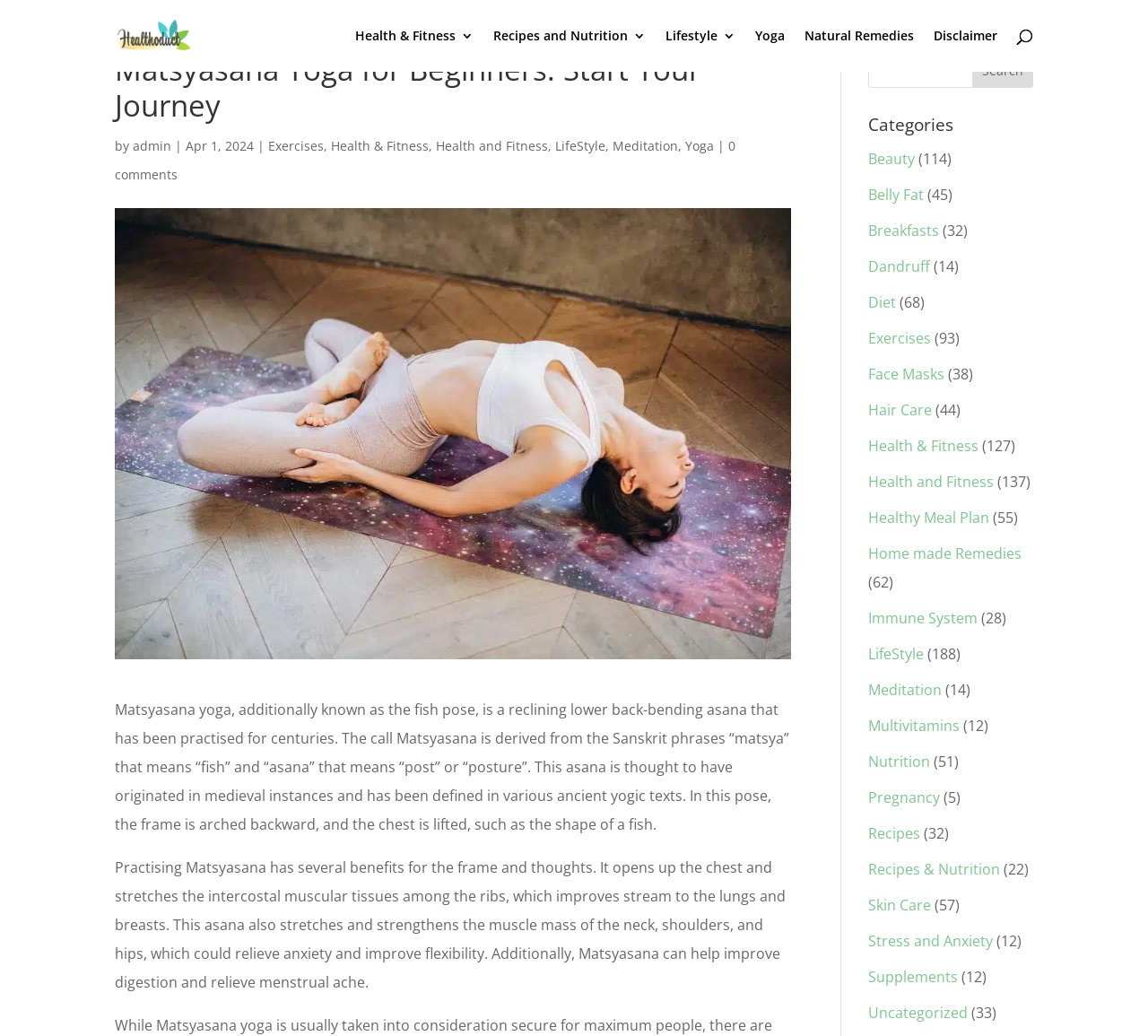From the given element description: "Health and Fitness", find the bounding box for the UI element. Provide the coordinates as four float numbers between 0 and 1, in the order [left, top, right, bottom].

[0.756, 0.455, 0.866, 0.474]